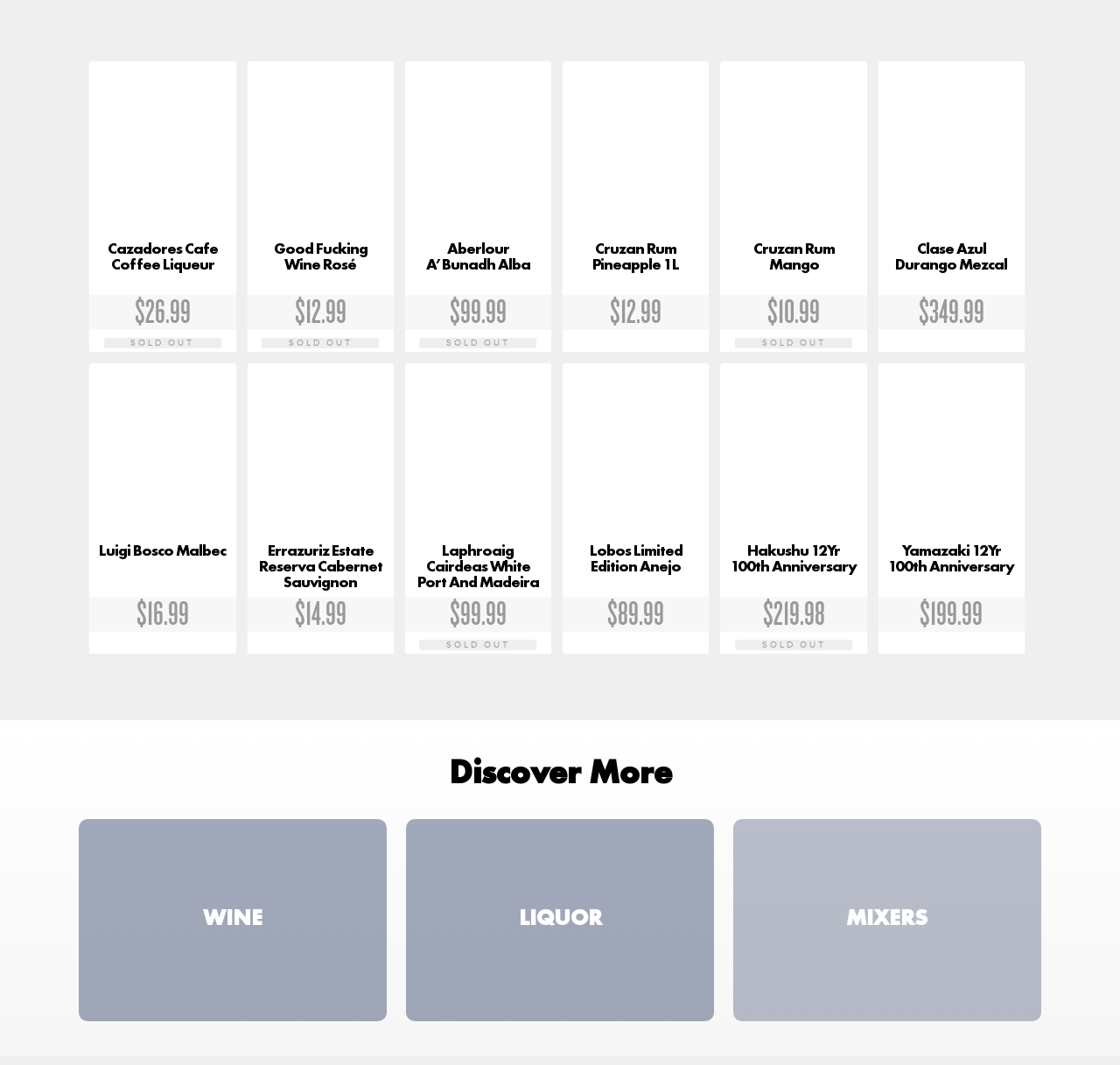What is the price of Cazadores Cafe Coffee Liqueur?
Answer the question with as much detail as you can, using the image as a reference.

The price of Cazadores Cafe Coffee Liqueur can be found next to the product name, which is $26.99.